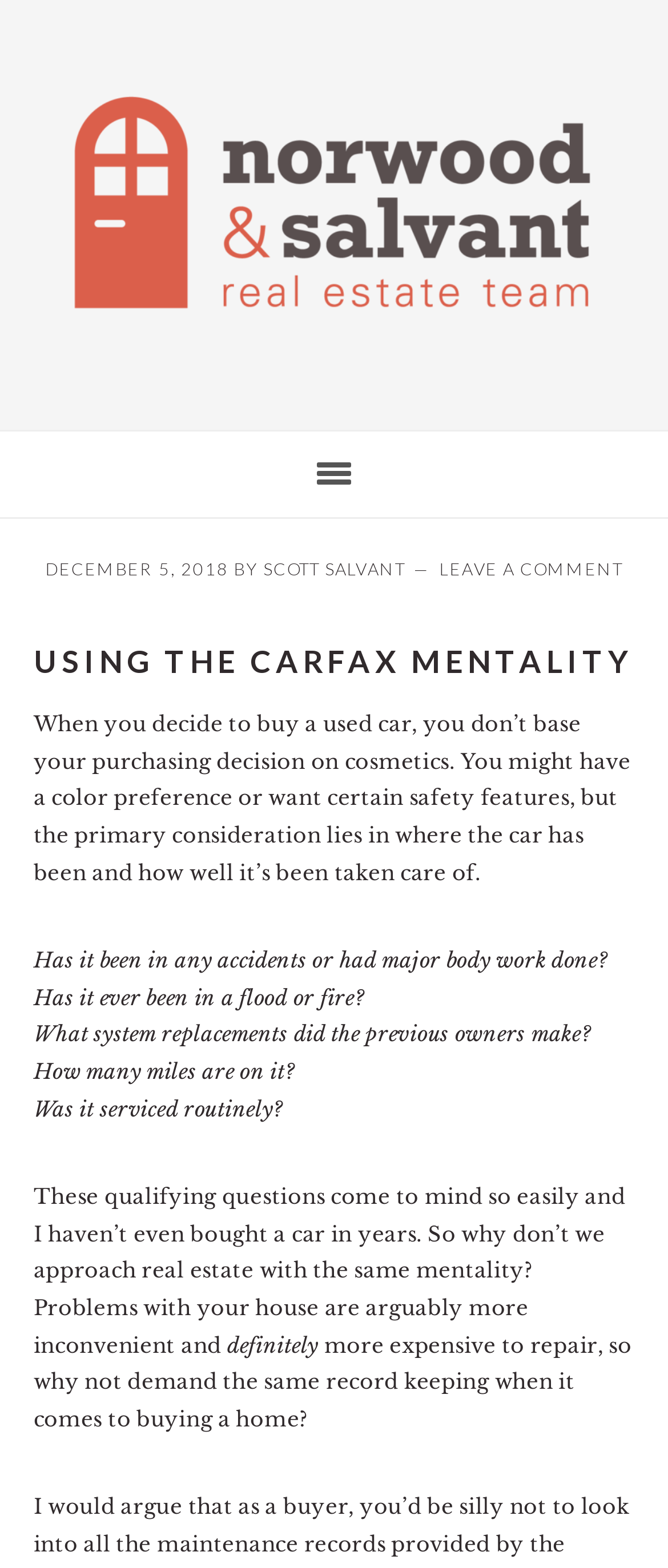Locate the heading on the webpage and return its text.

USING THE CARFAX MENTALITY